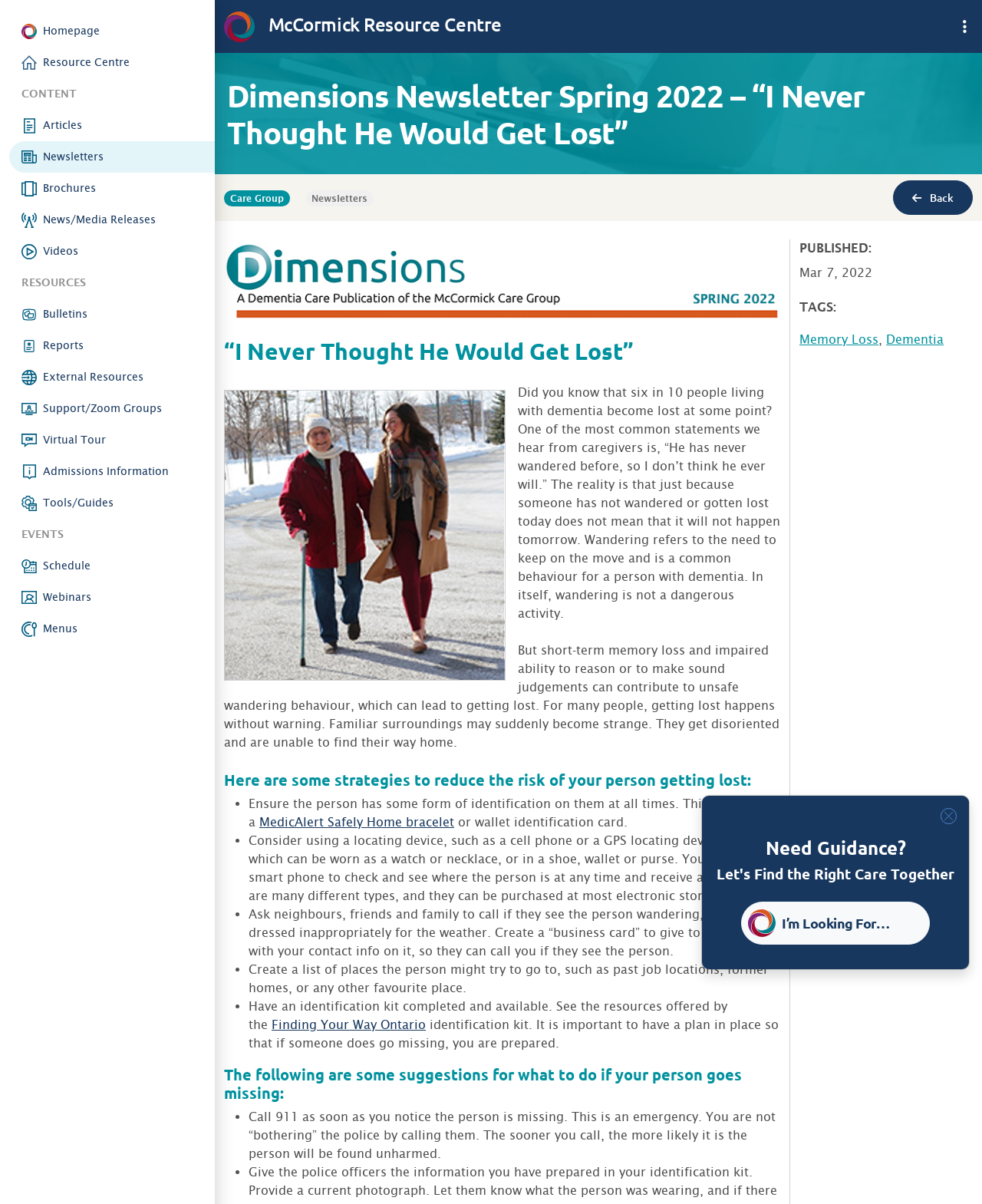Identify the bounding box coordinates of the element that should be clicked to fulfill this task: "Learn about Lisa's role in the lab". The coordinates should be provided as four float numbers between 0 and 1, i.e., [left, top, right, bottom].

None